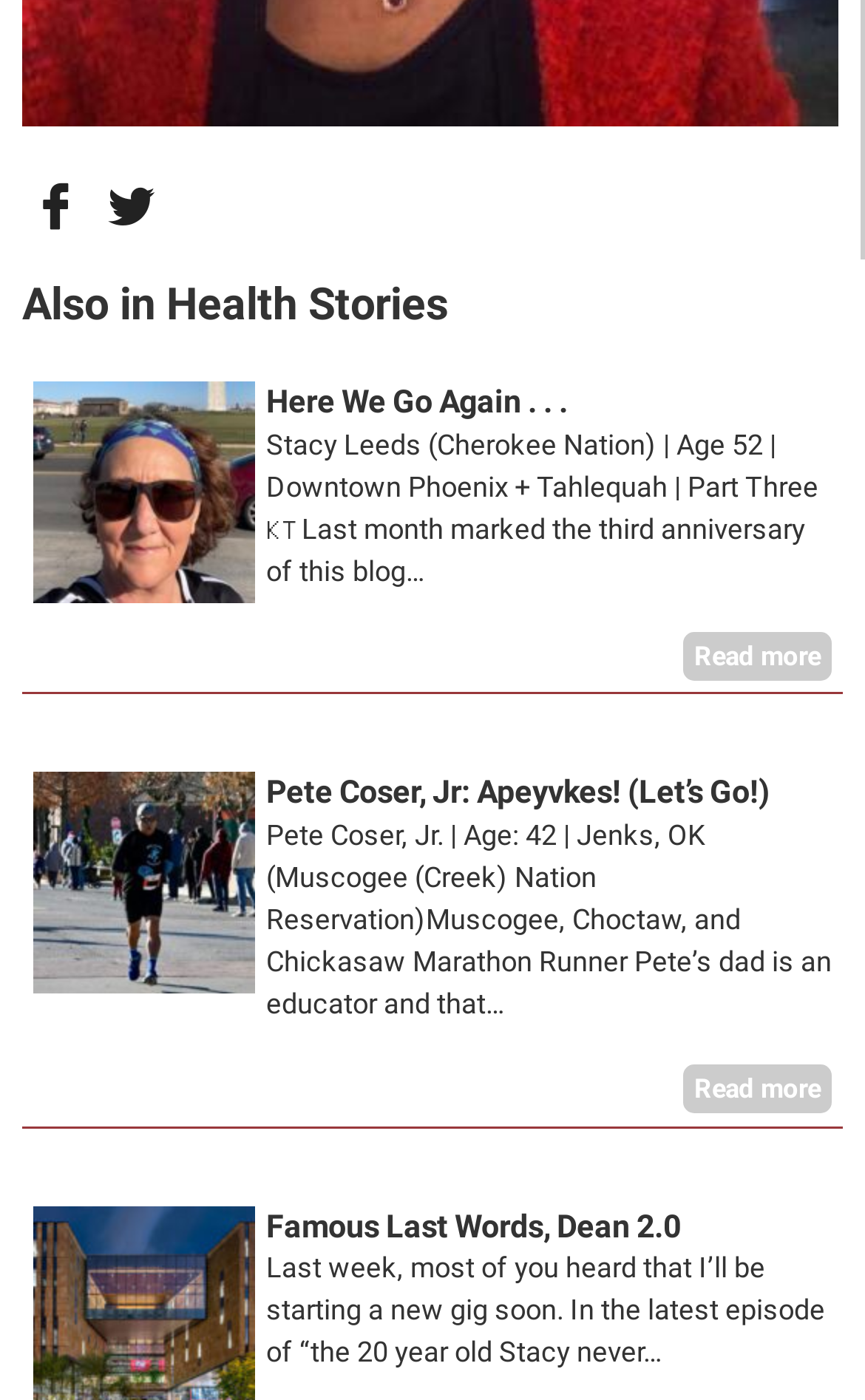Locate the bounding box of the UI element described in the following text: "aria-label="Twitter"".

[0.113, 0.122, 0.19, 0.17]